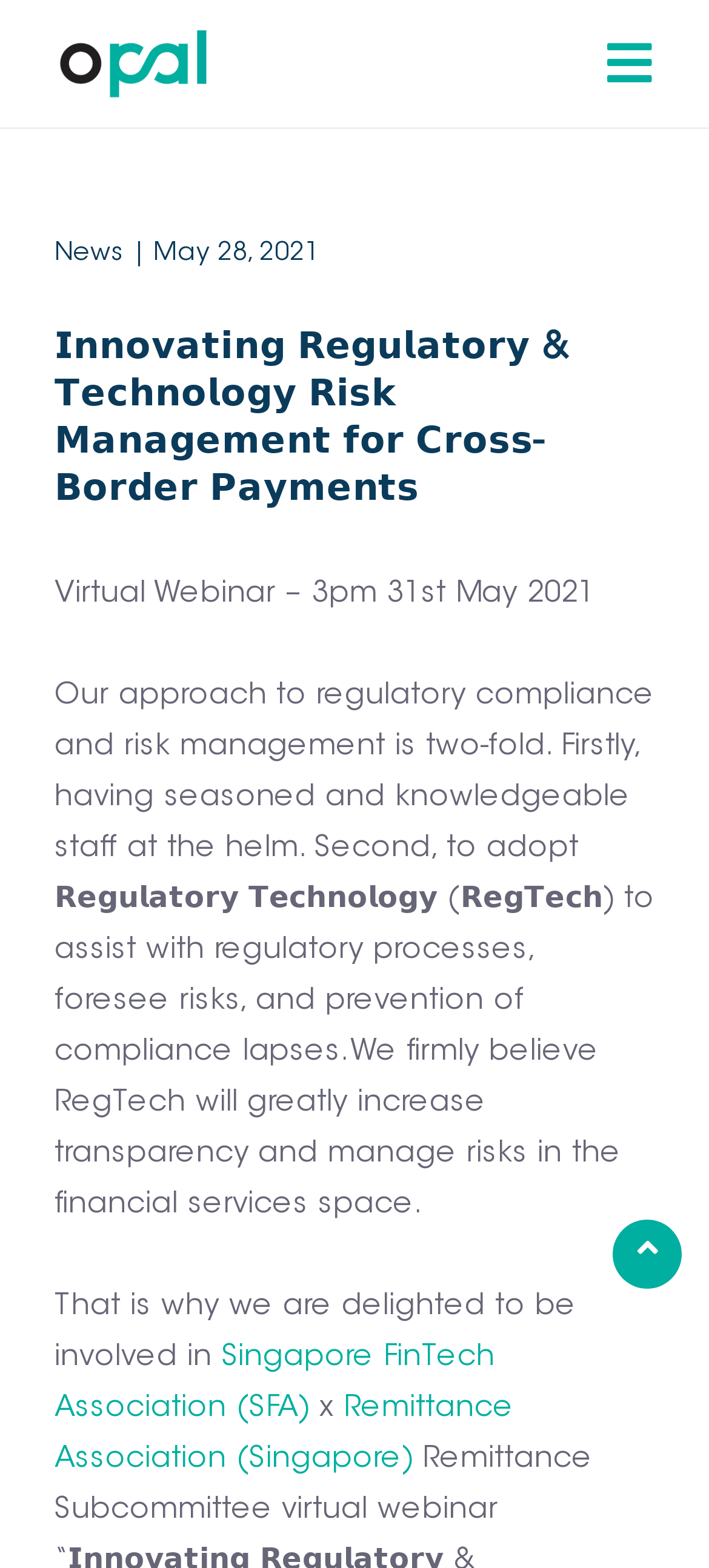Explain the webpage in detail, including its primary components.

The webpage appears to be a company's introduction page, focusing on their approach to regulatory compliance and risk management. At the top left corner, there is a logo image with the text "OPAL" next to it, which is also a clickable link. 

Below the logo, there are two headings. The first heading reads "News | May 28, 2021", and the second heading is the title of the page, which is "Innoving Regulatory & Technology Risk Management for Cross-Border Payments - OPAL". 

Under the headings, there is a paragraph of text that explains the company's two-fold approach to regulatory compliance and risk management. The text describes how they utilize seasoned staff and RegTech to assist with regulatory processes, foresee risks, and prevent compliance lapses. 

Following the paragraph, there is a notice about an upcoming virtual webinar on May 31st, 2021. 

Further down, there is another paragraph of text that expresses the company's belief in the benefits of RegTech in increasing transparency and managing risks in the financial services space. 

The page also mentions the company's involvement with the Singapore FinTech Association (SFA) and the Remittance Association (Singapore), with links to these organizations. 

At the top right corner, there are two icons, one with a hamburger menu symbol and the other with a search symbol.